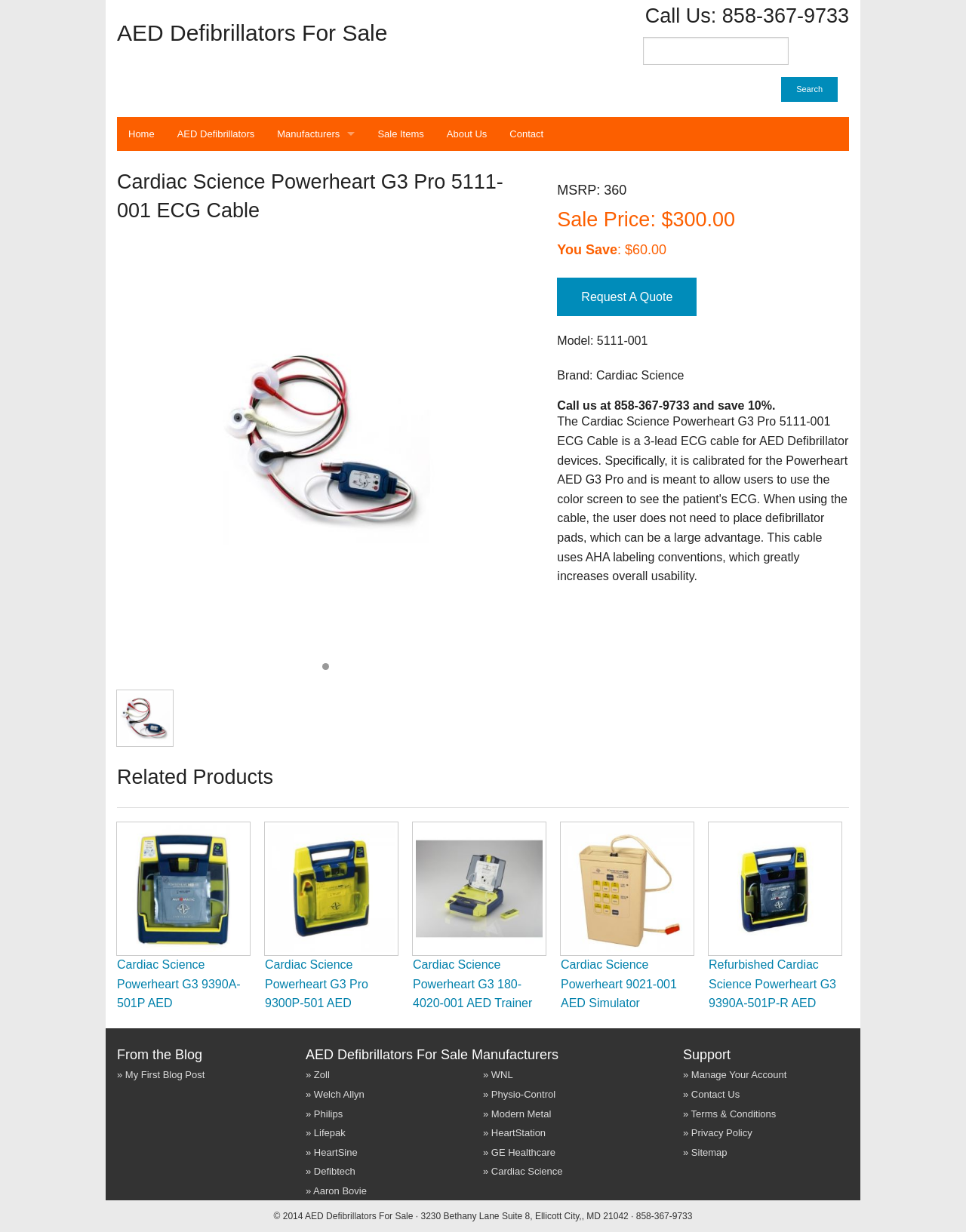What is the purpose of the 'Request A Quote' button?
Please provide a comprehensive answer based on the visual information in the image.

The 'Request A Quote' button is likely used to request a quote for the product, as it is located in the product details section and is a common practice in e-commerce websites.